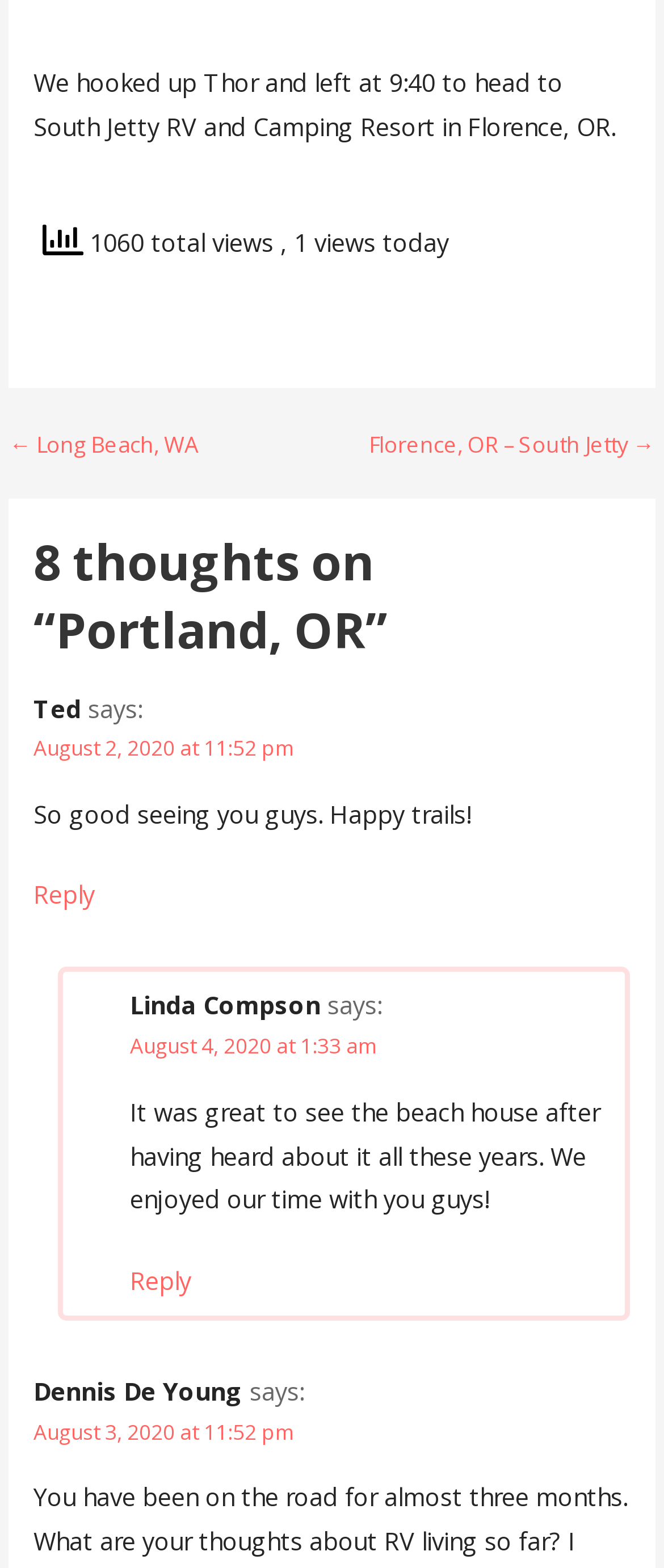Please find the bounding box for the UI component described as follows: "aria-label="Toggle navigation"".

None